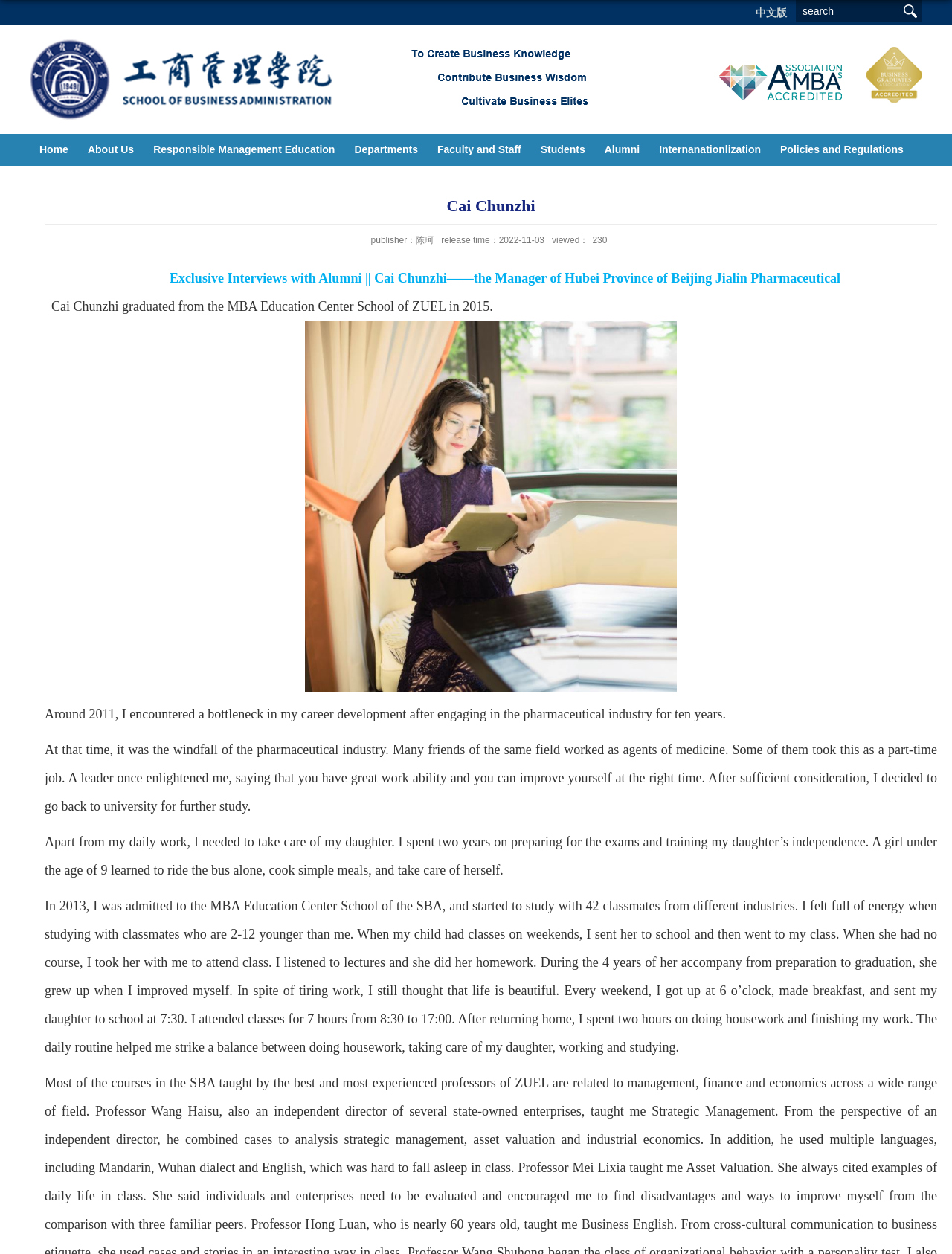Identify and provide the bounding box for the element described by: "Policies and Regulations".

[0.809, 0.107, 0.959, 0.132]